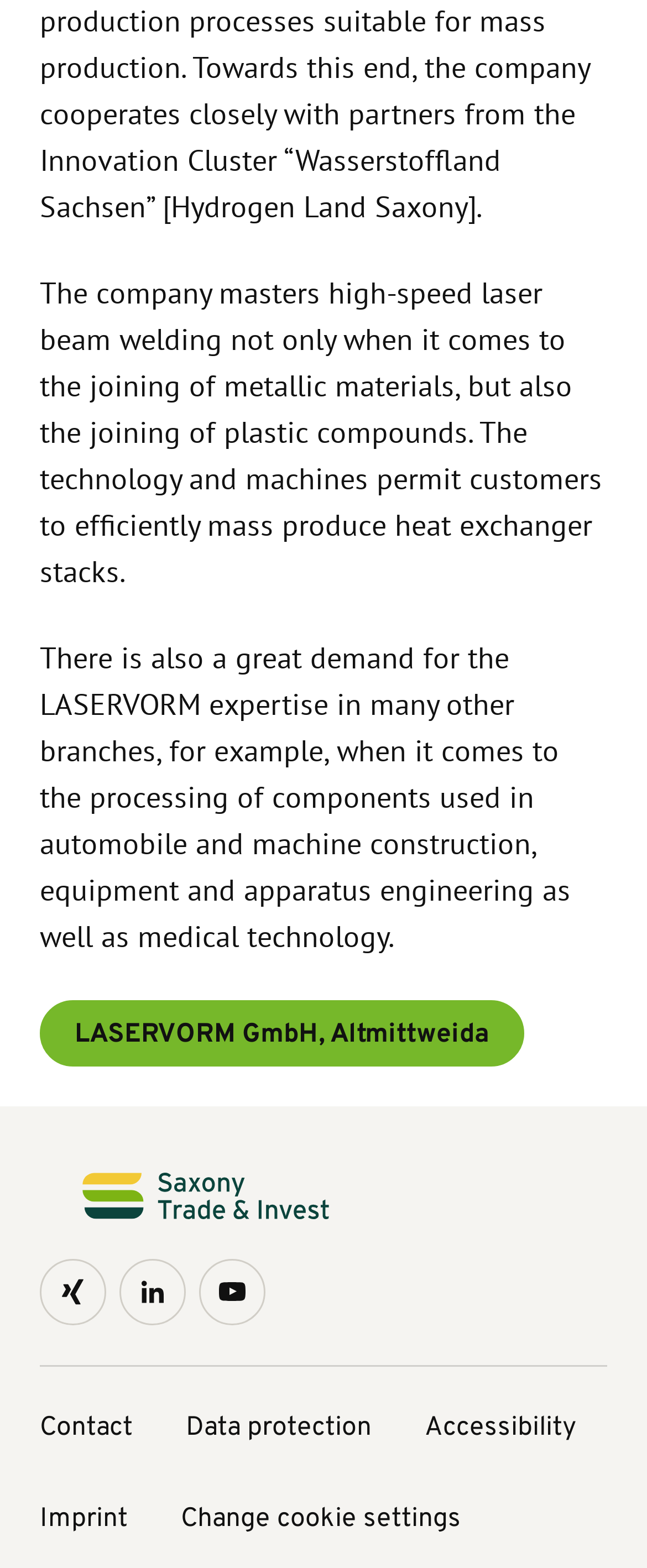Please mark the bounding box coordinates of the area that should be clicked to carry out the instruction: "view LinkedIn profile".

[0.185, 0.803, 0.287, 0.845]